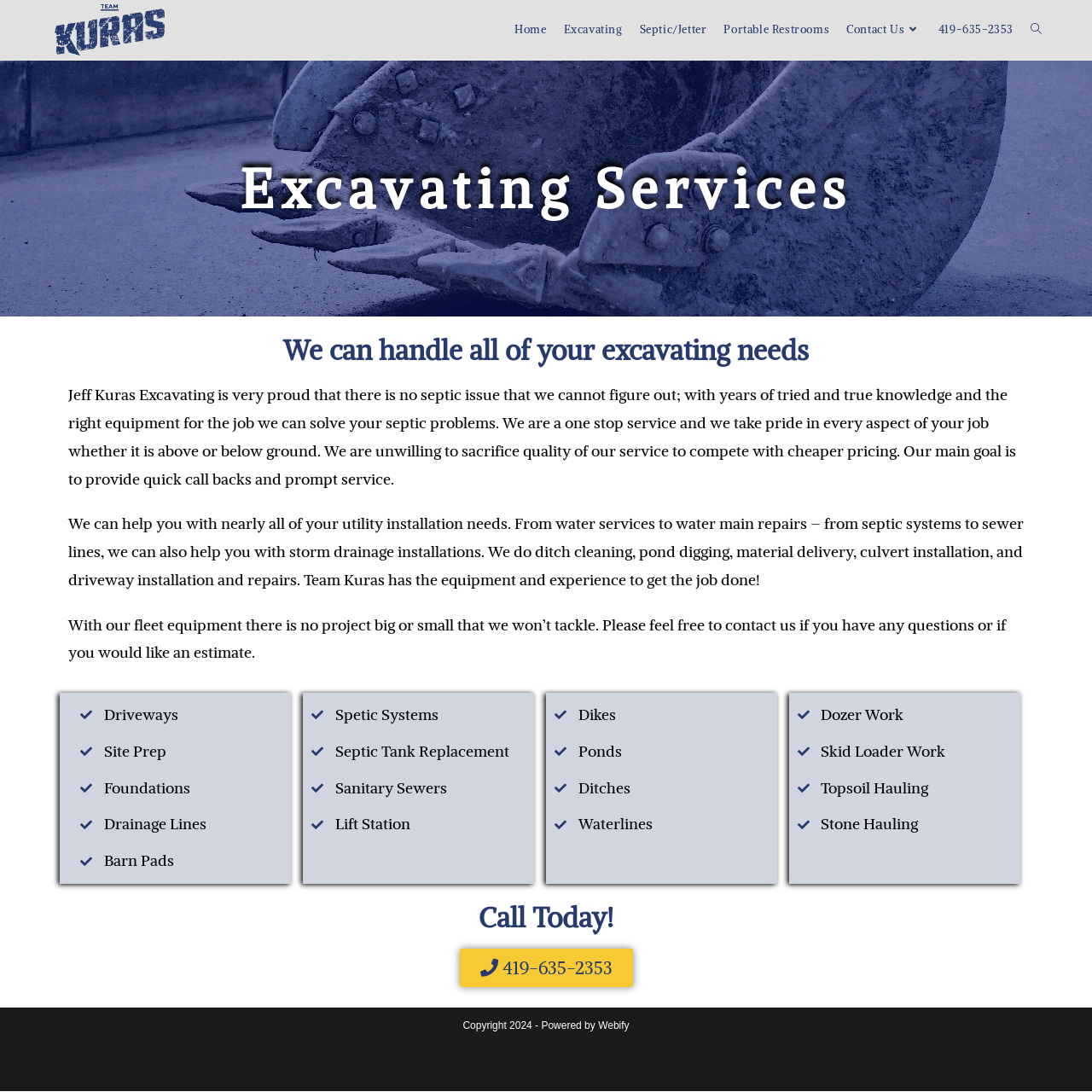Identify the bounding box coordinates of the region I need to click to complete this instruction: "Click on the 'Home' link".

[0.463, 0.0, 0.508, 0.055]